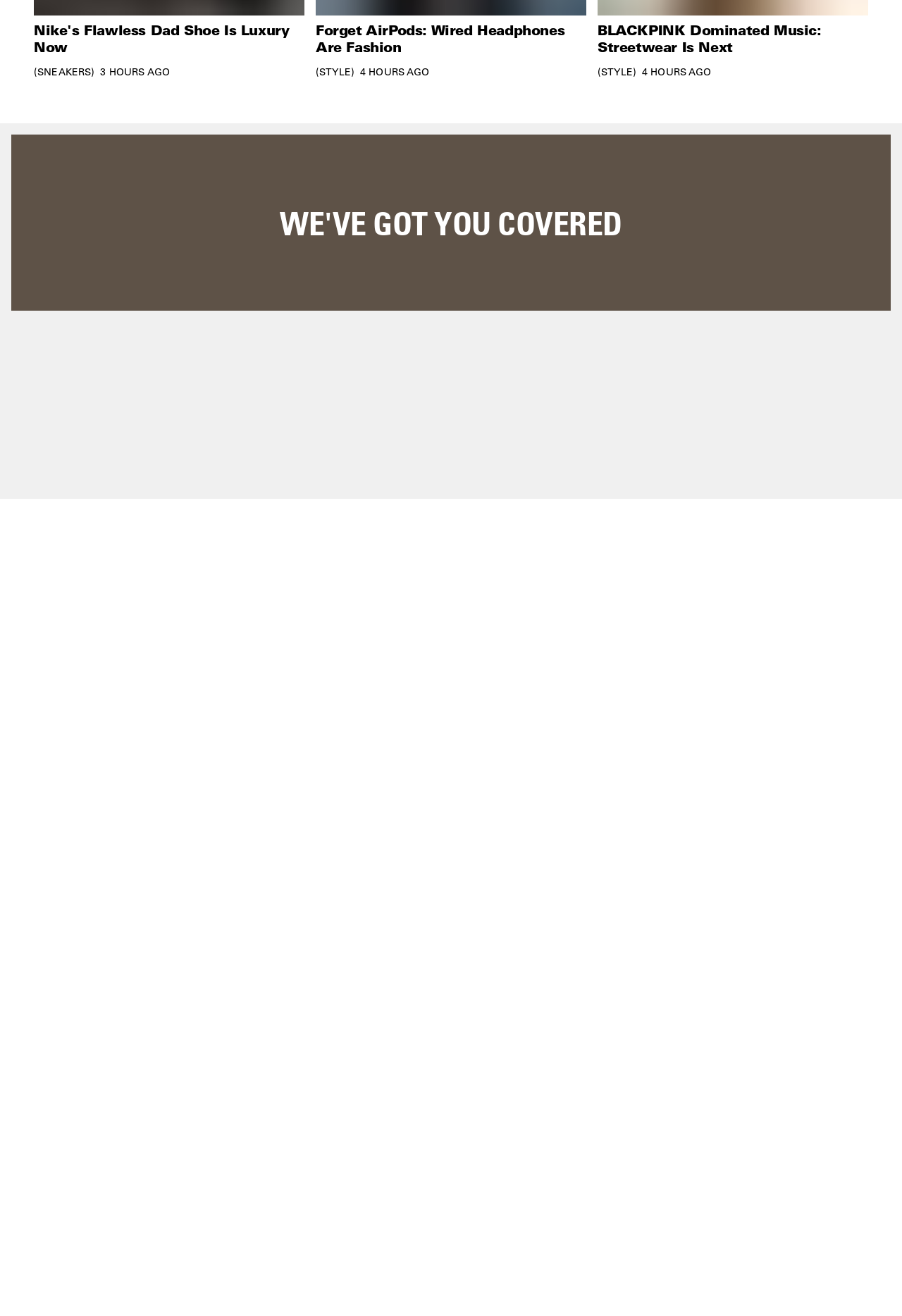What is the purpose of the button with the 'chevron-right icon'?
Give a single word or phrase as your answer by examining the image.

To expand or collapse a region